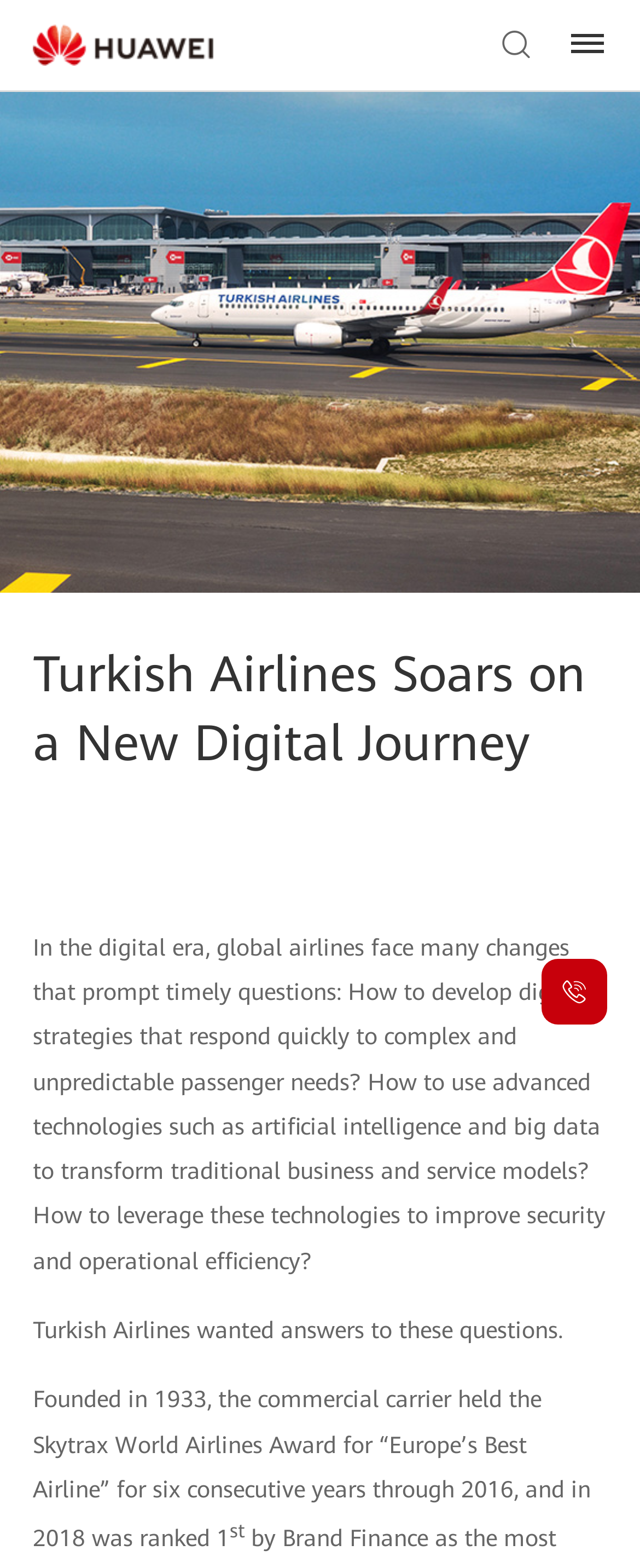Kindly respond to the following question with a single word or a brief phrase: 
When was Turkish Airlines founded?

1933